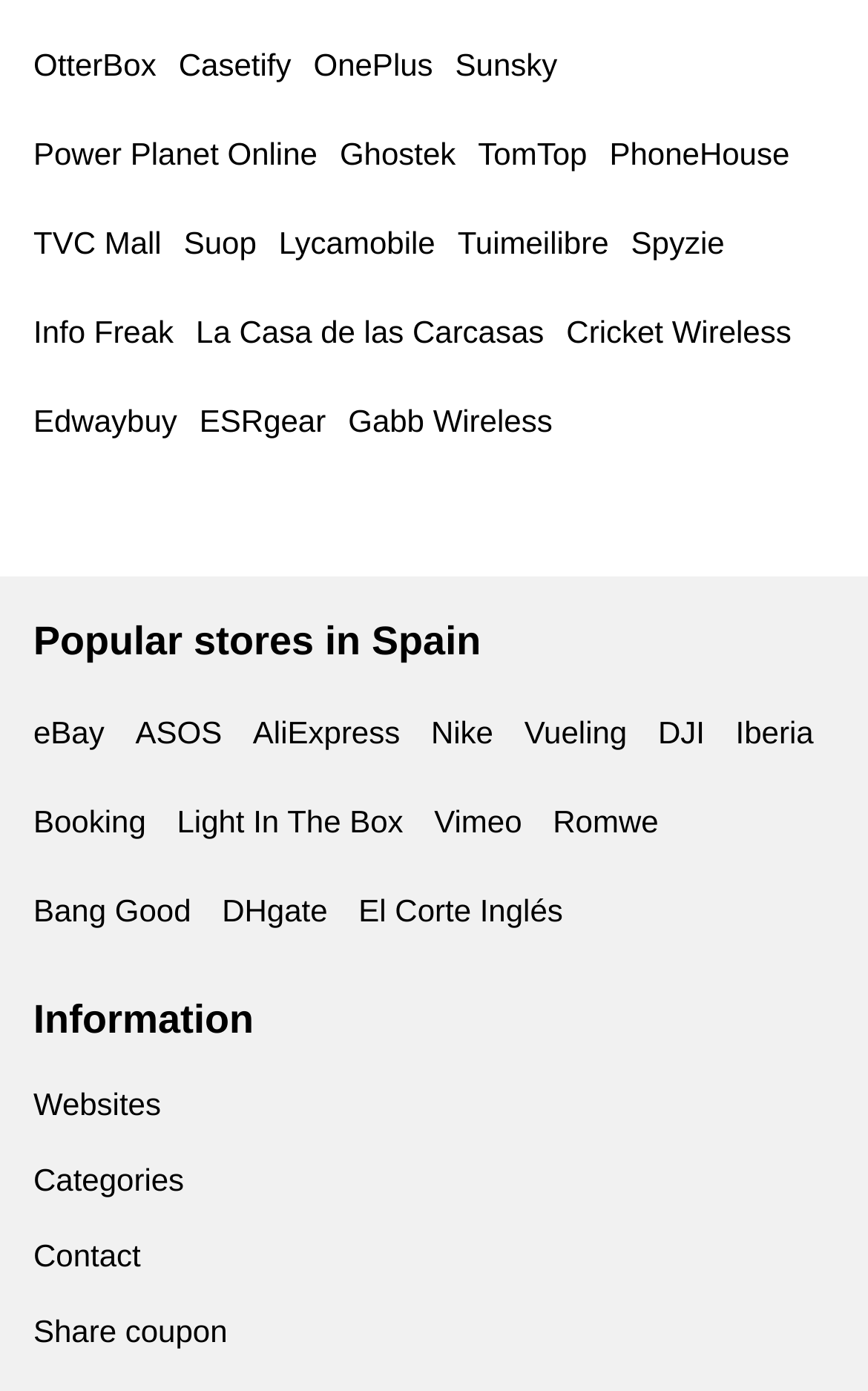Please predict the bounding box coordinates of the element's region where a click is necessary to complete the following instruction: "Get information about Websites". The coordinates should be represented by four float numbers between 0 and 1, i.e., [left, top, right, bottom].

[0.038, 0.781, 0.185, 0.806]